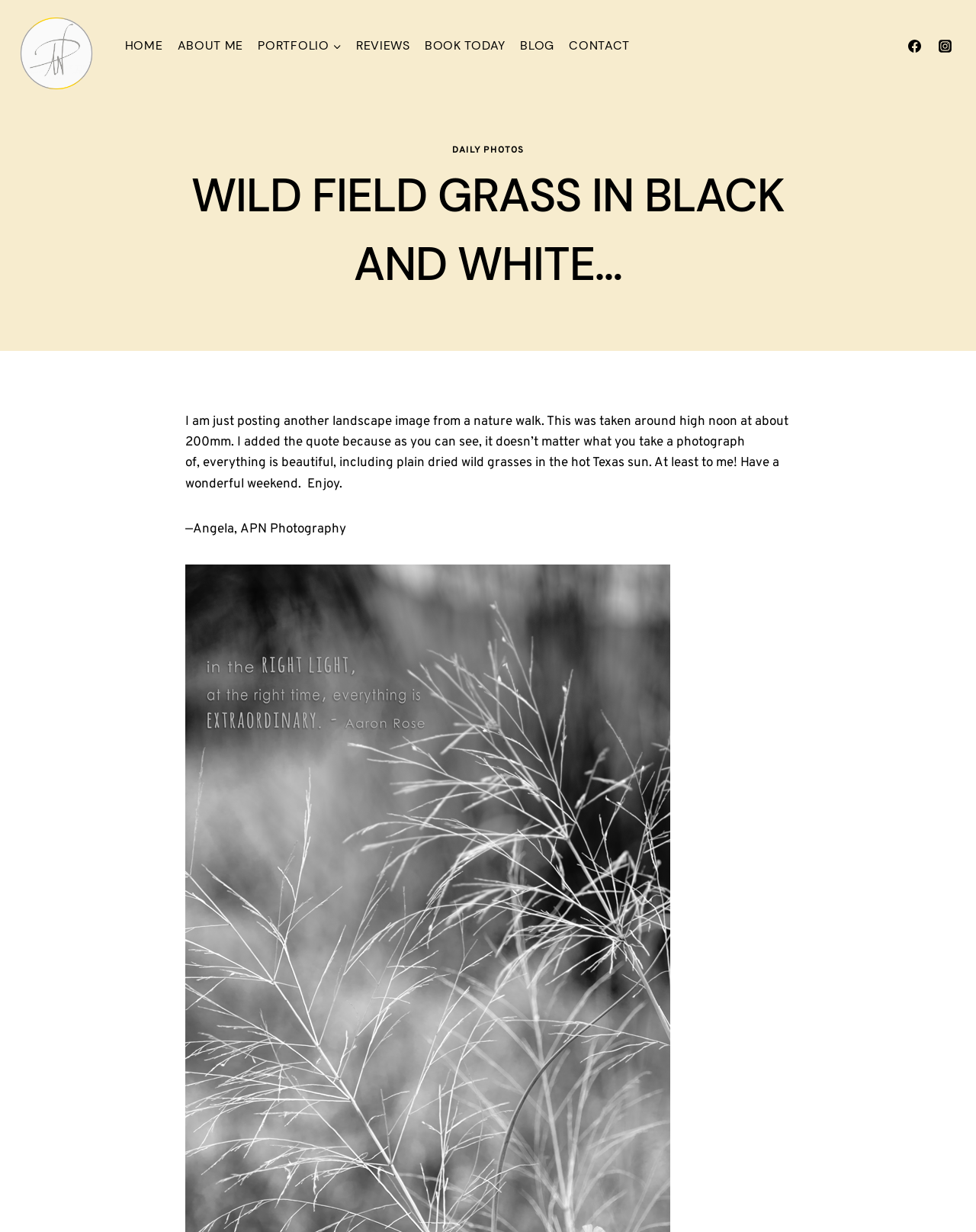Please find the bounding box coordinates of the element that must be clicked to perform the given instruction: "visit Dallas Texas Photographer". The coordinates should be four float numbers from 0 to 1, i.e., [left, top, right, bottom].

[0.019, 0.012, 0.097, 0.074]